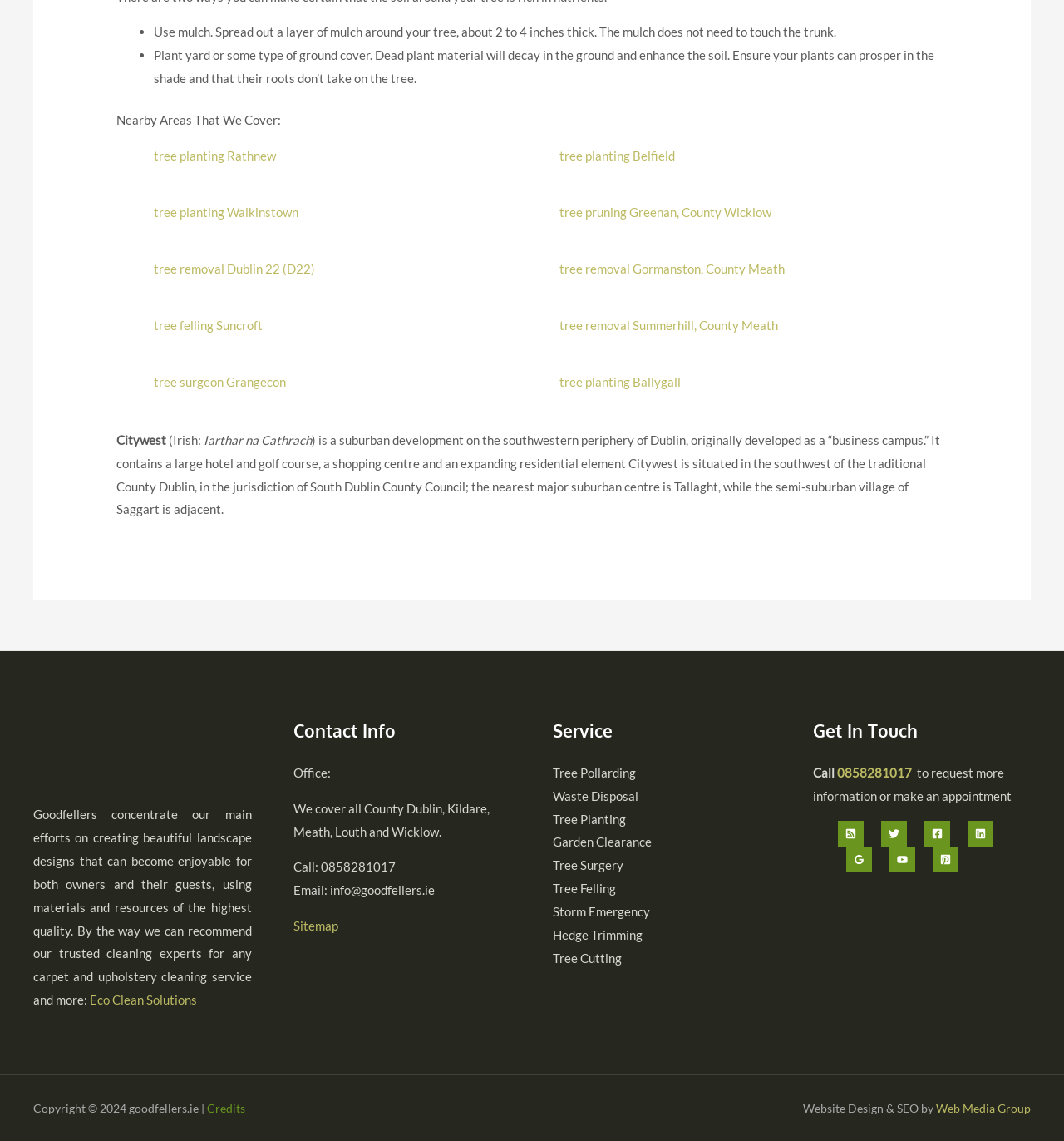Determine the bounding box coordinates of the clickable region to carry out the instruction: "Click on the link to learn about tree planting in Rathnew".

[0.145, 0.13, 0.259, 0.143]